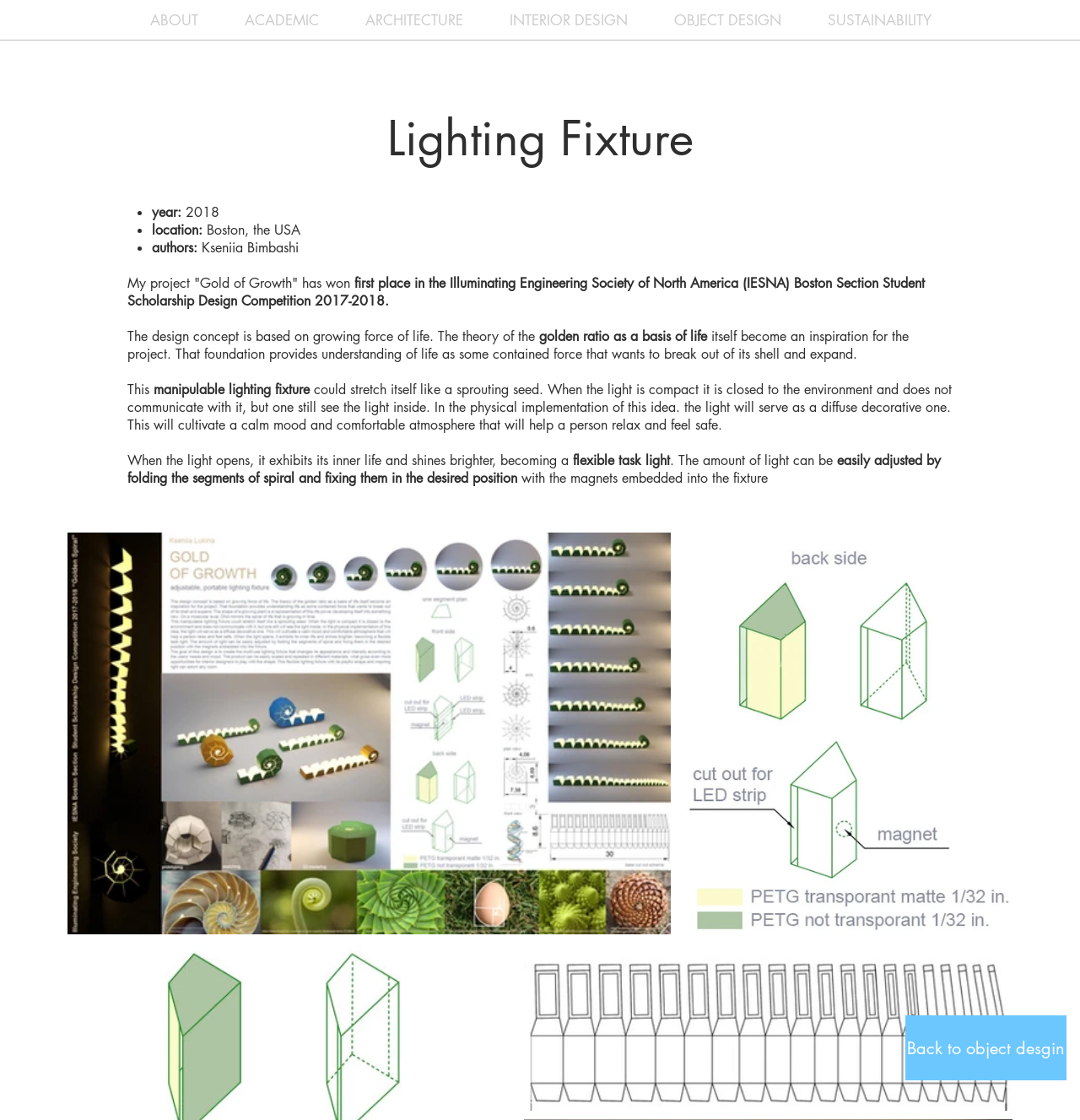Using the information from the screenshot, answer the following question thoroughly:
What is the inspiration for the project's design?

I found the answer by reading the text on the webpage, specifically the sentence 'The theory of the golden ratio as a basis of life itself become an inspiration for the project.' which indicates that the golden ratio is the inspiration for the project's design.